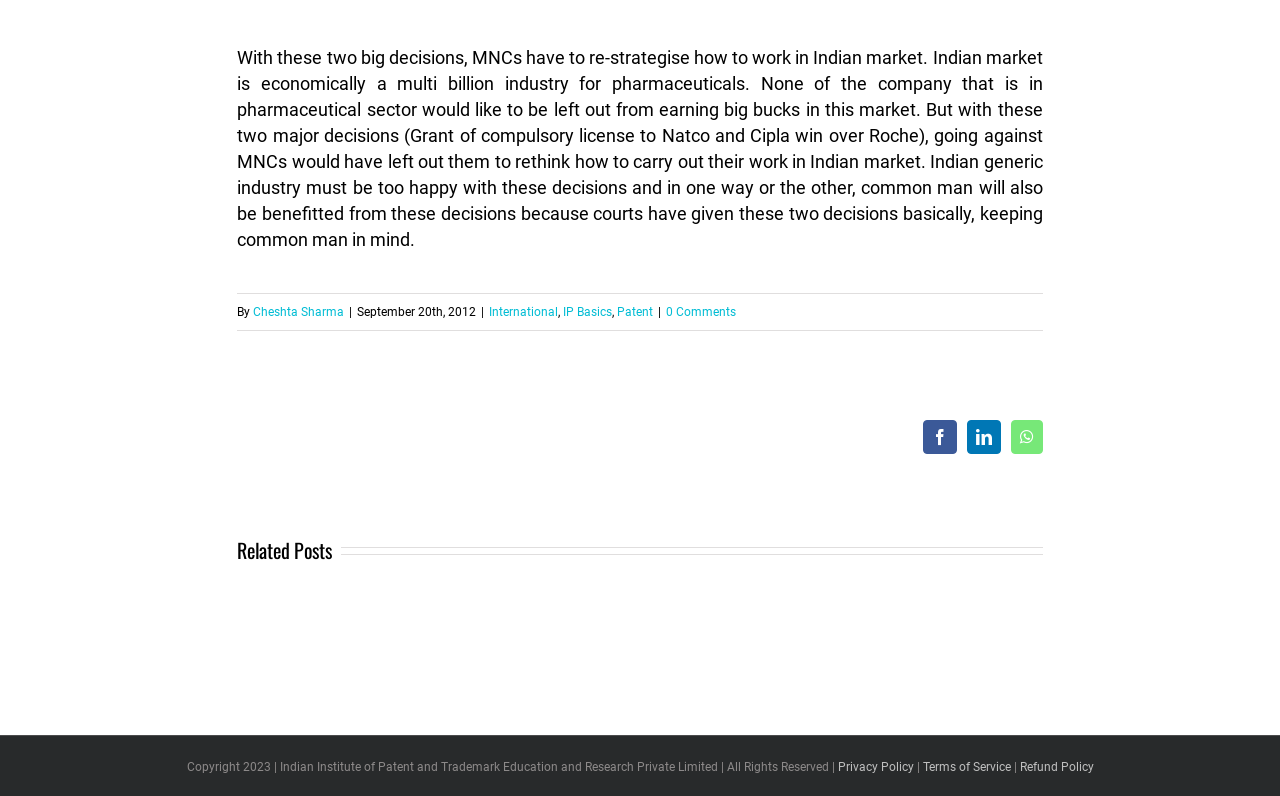Identify the bounding box coordinates of the part that should be clicked to carry out this instruction: "Share on Facebook".

[0.721, 0.528, 0.747, 0.57]